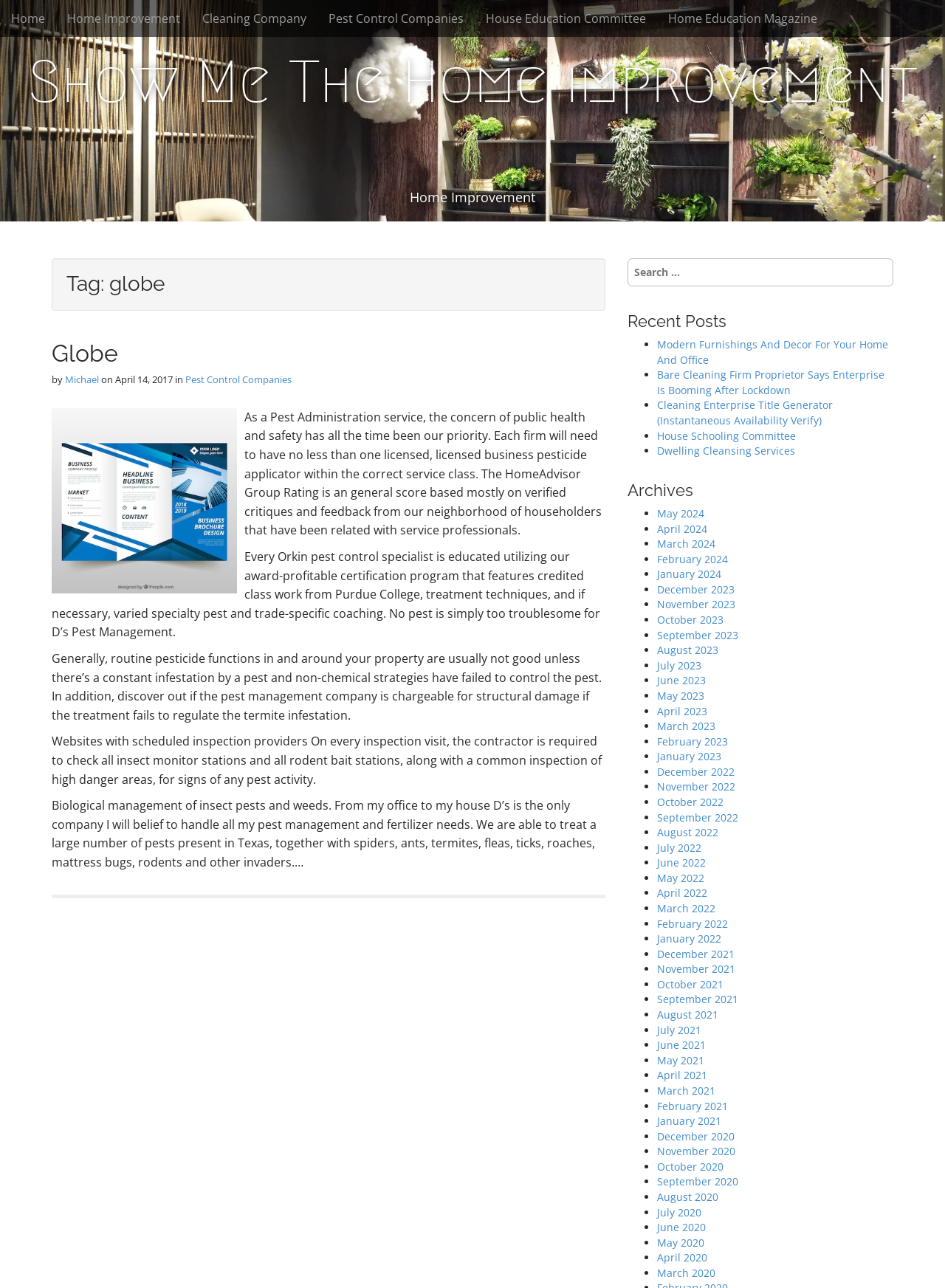Answer the question below using just one word or a short phrase: 
What is the name of the author of the article?

Michael